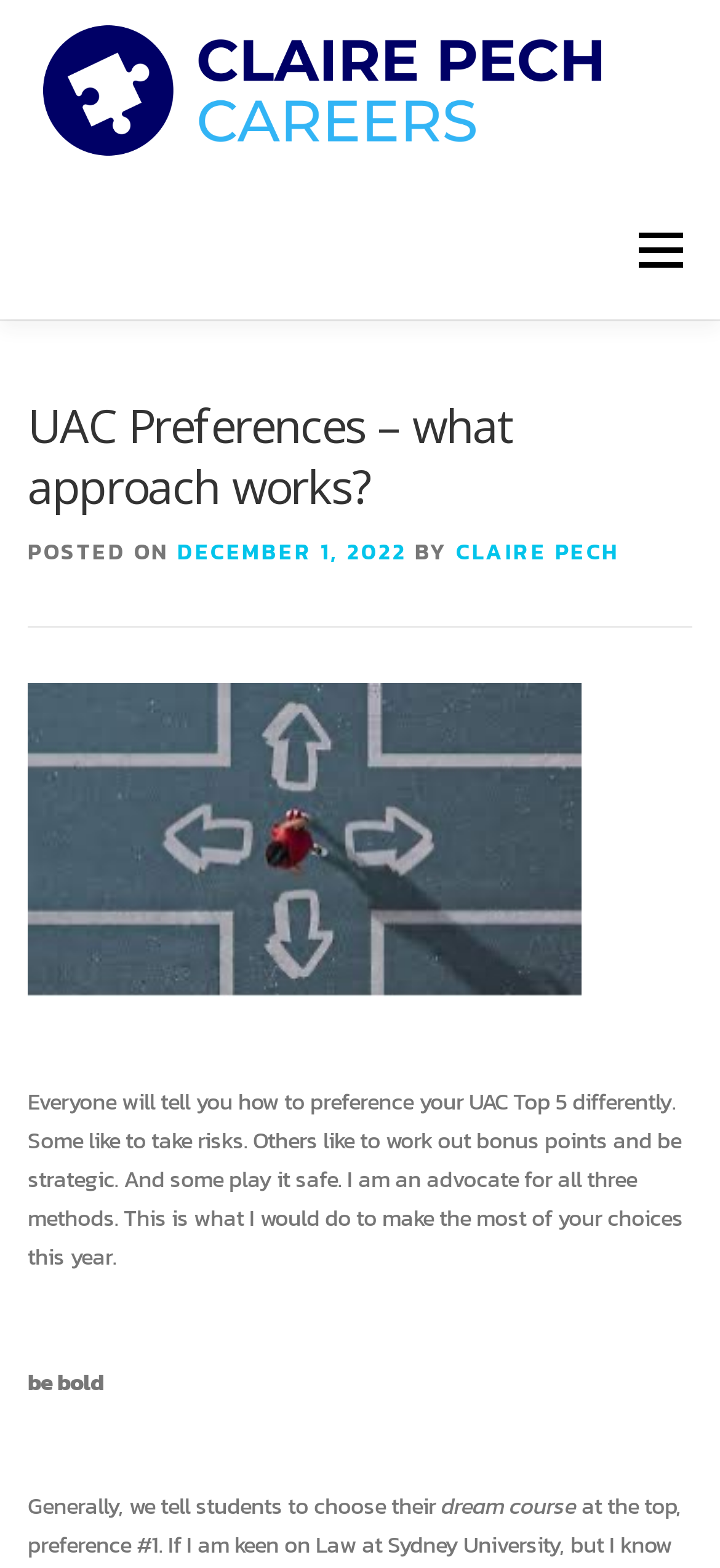Please provide a detailed answer to the question below based on the screenshot: 
What is the date of the post?

The date of the post can be found in the link 'DECEMBER 1, 2022' which is located below the heading 'UAC Preferences – what approach works?' and above the text 'BY'.